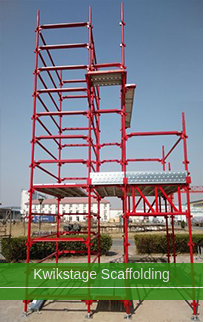Convey all the details present in the image.

This image showcases a vibrant red Kwikstage scaffolding structure, prominently set against a clear blue sky. The scaffolding features a multi-tiered design, demonstrating its robust framework ideal for various construction tasks. The base is well-structured with horizontal frames and vertical supports, providing stability and safety for workers. Below the structure, a patch of grass adds a touch of greenery to the industrial setting, while buildings in the background suggest a construction site atmosphere. The caption at the bottom highlights the product as "Kwikstage Scaffolding," indicating its significance in construction projects for efficient assembly and versatility.